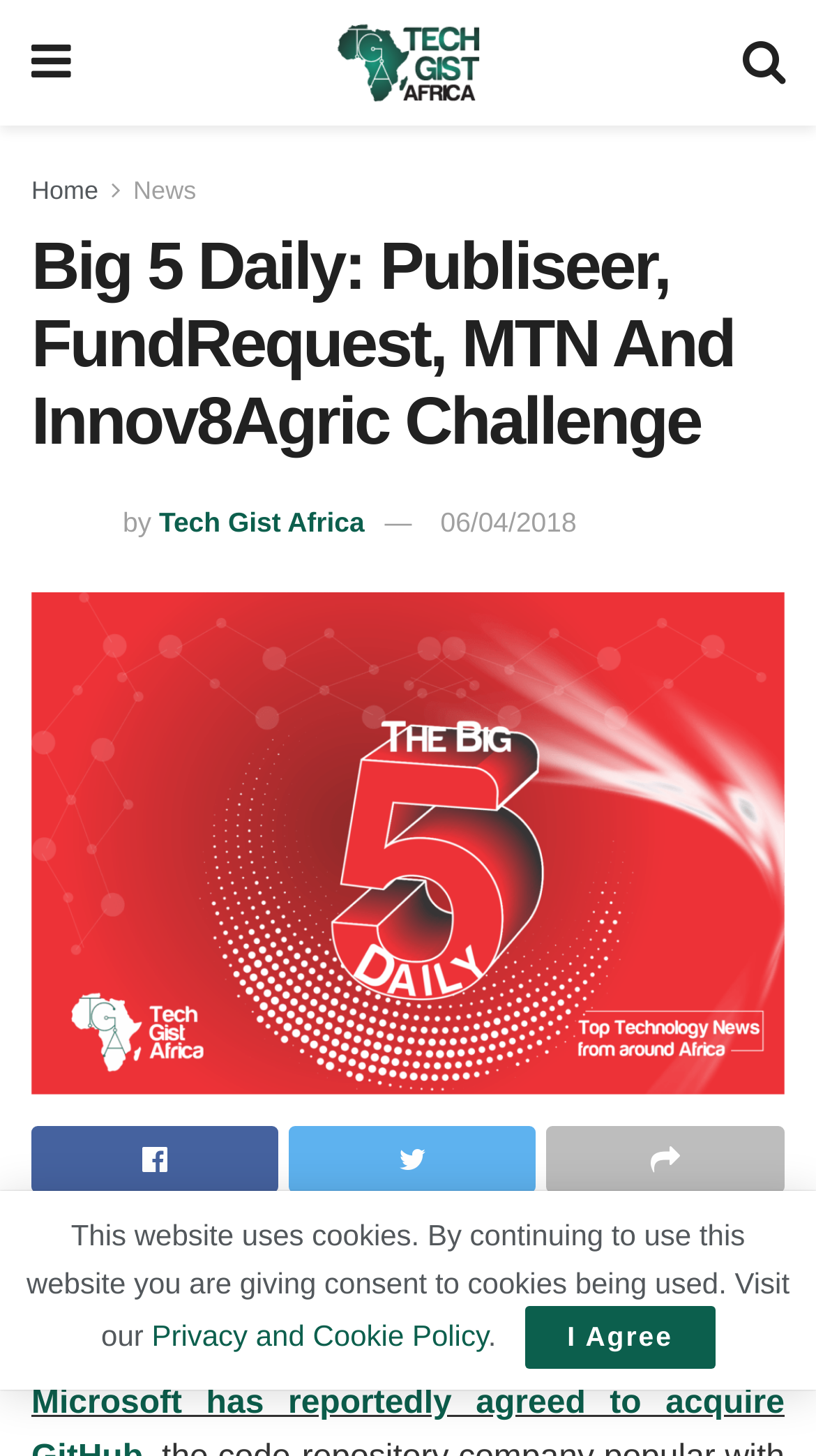What is the name of the website?
Please respond to the question with a detailed and thorough explanation.

I determined the answer by looking at the link element with the text 'Techgist Africa | Africa Leading Tech News, Reviews and Tips' and the image element with the same text, which suggests that it is the name of the website.